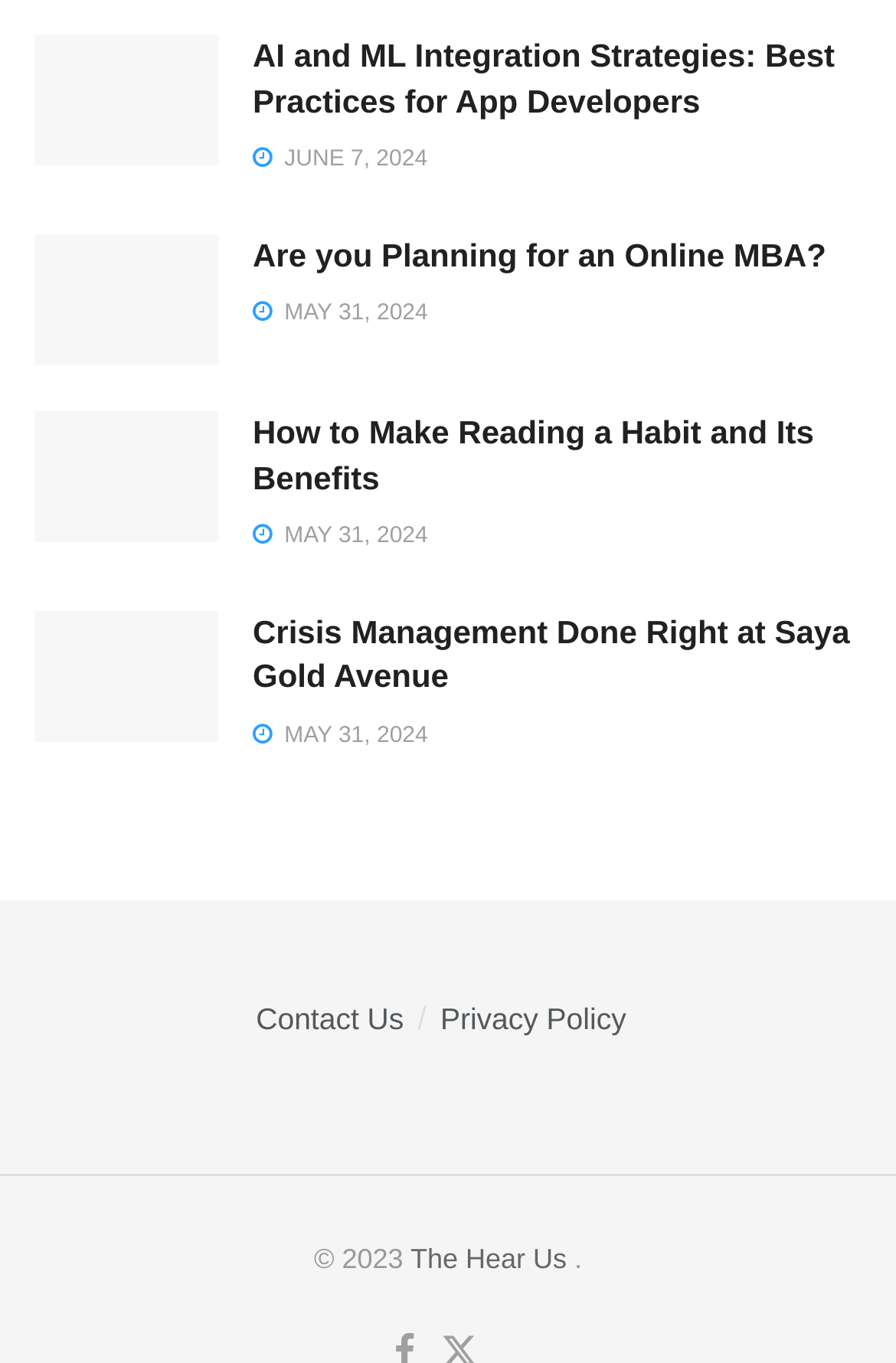Please look at the image and answer the question with a detailed explanation: How many articles are listed on the webpage?

I counted the number of heading elements that appear to be article titles, and found 4 articles listed on the webpage.